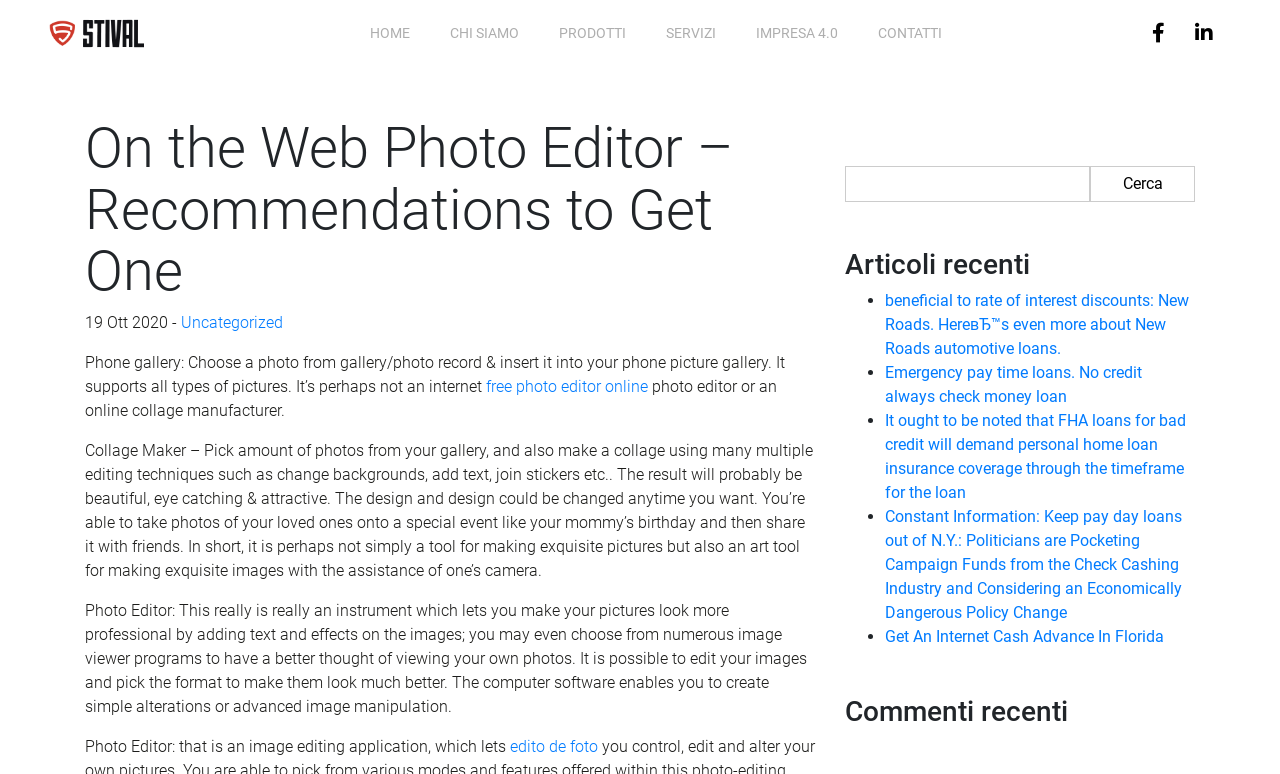Can you find the bounding box coordinates for the element that needs to be clicked to execute this instruction: "Click HOME"? The coordinates should be given as four float numbers between 0 and 1, i.e., [left, top, right, bottom].

[0.274, 0.019, 0.336, 0.067]